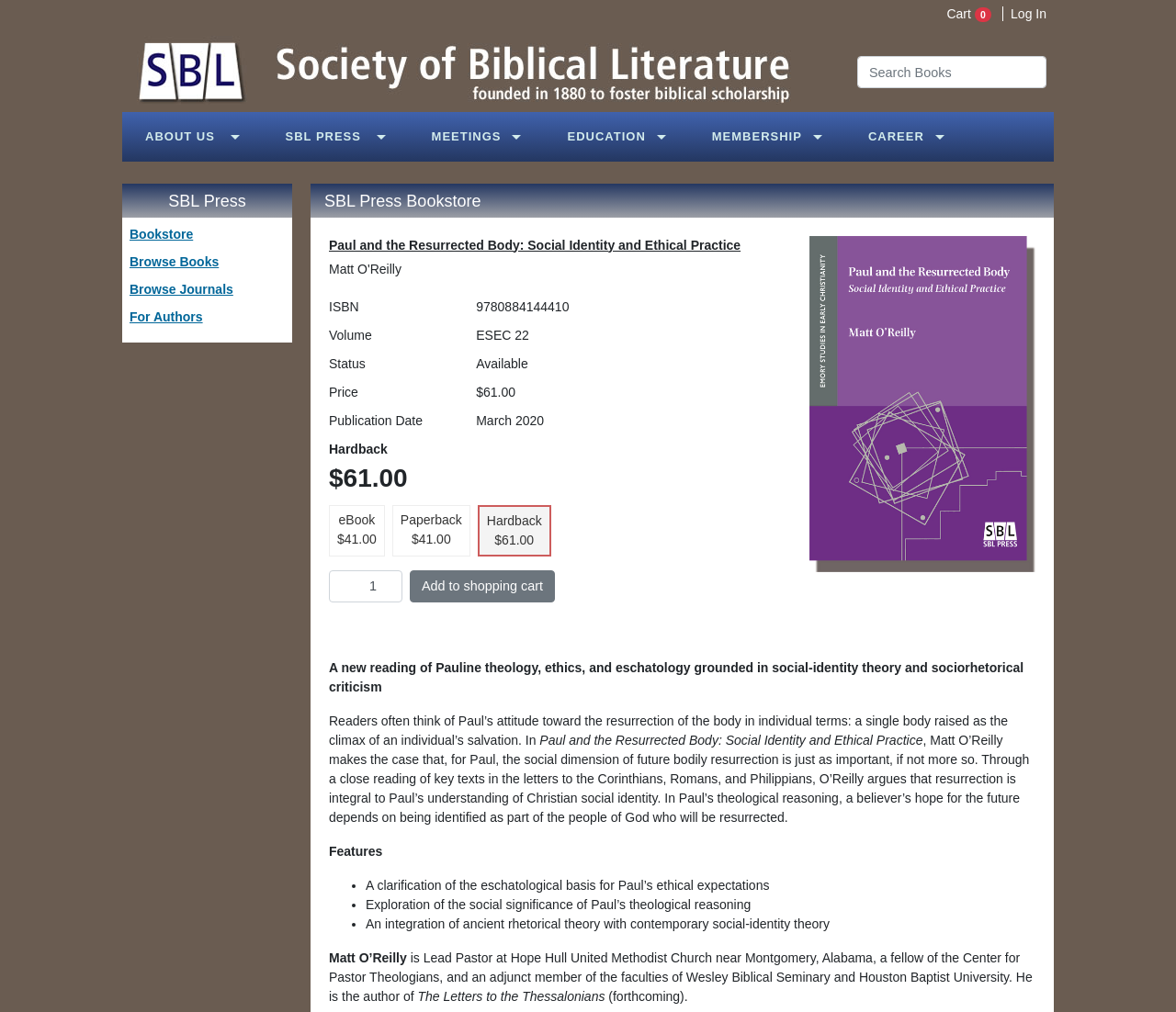What is the price of the hardback book?
Utilize the image to construct a detailed and well-explained answer.

The price of the hardback book can be found in the static text element '$61.00' located at [0.405, 0.38, 0.438, 0.394]. This element is a child of the root element and is positioned near the middle of the page, in the section describing the book details.